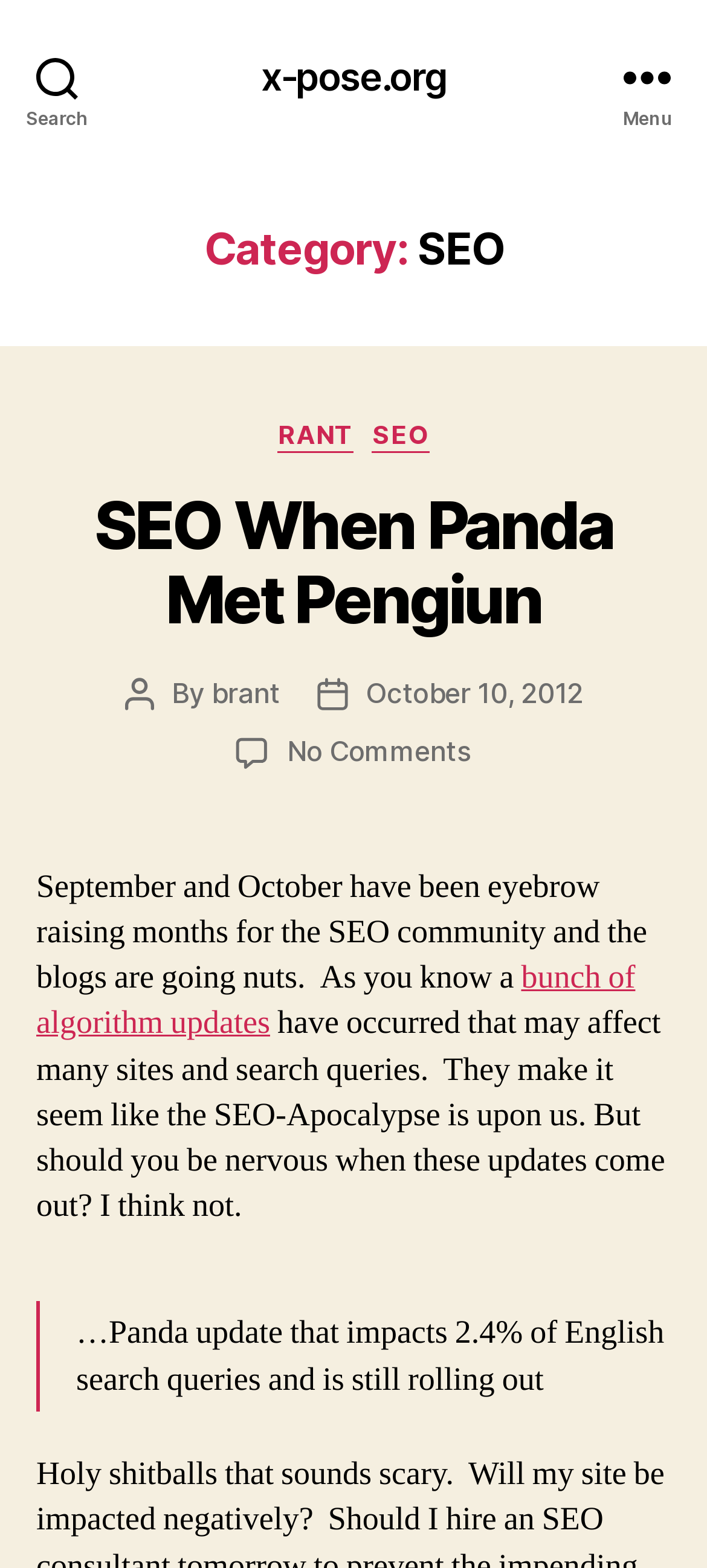When was the post published?
Analyze the screenshot and provide a detailed answer to the question.

I found the publication date by looking at the link 'October 10, 2012' which is a child element of the StaticText 'Post date'.